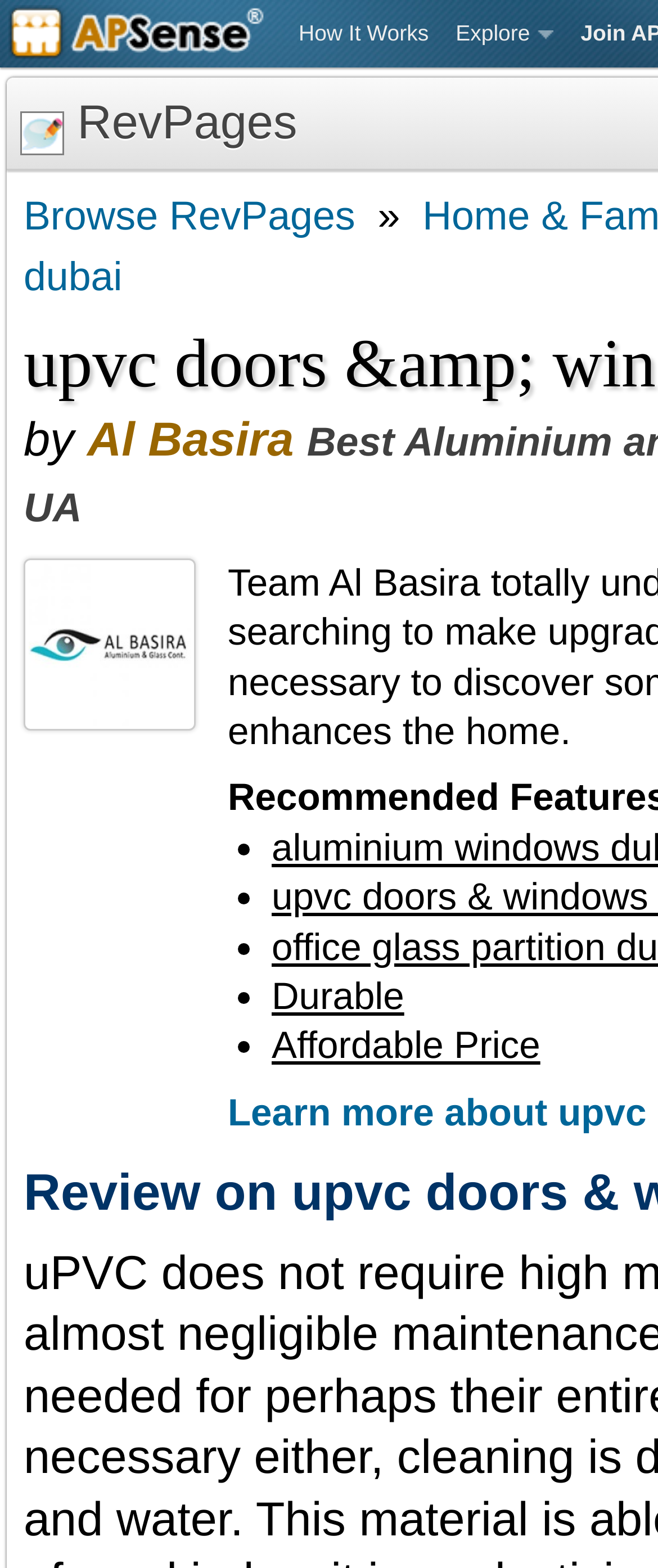Please extract the webpage's main title and generate its text content.

upvc doors &amp; windows in dubai